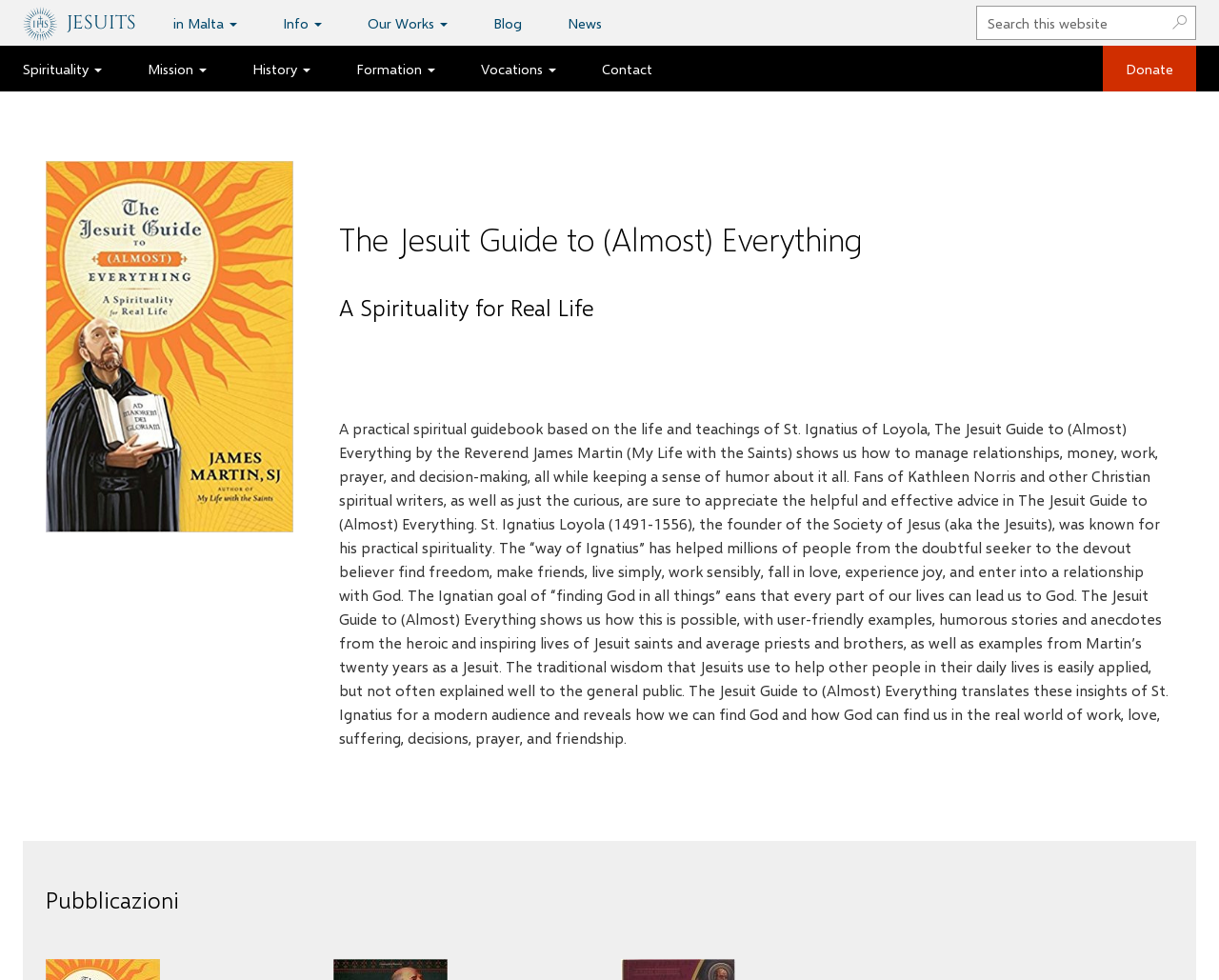Analyze the image and deliver a detailed answer to the question: What is the name of the province mentioned on the webpage?

I found the answer by reading the static text that describes the province, which is mentioned as 'Euro-Mediterranean Province of the Society of Jesus'.